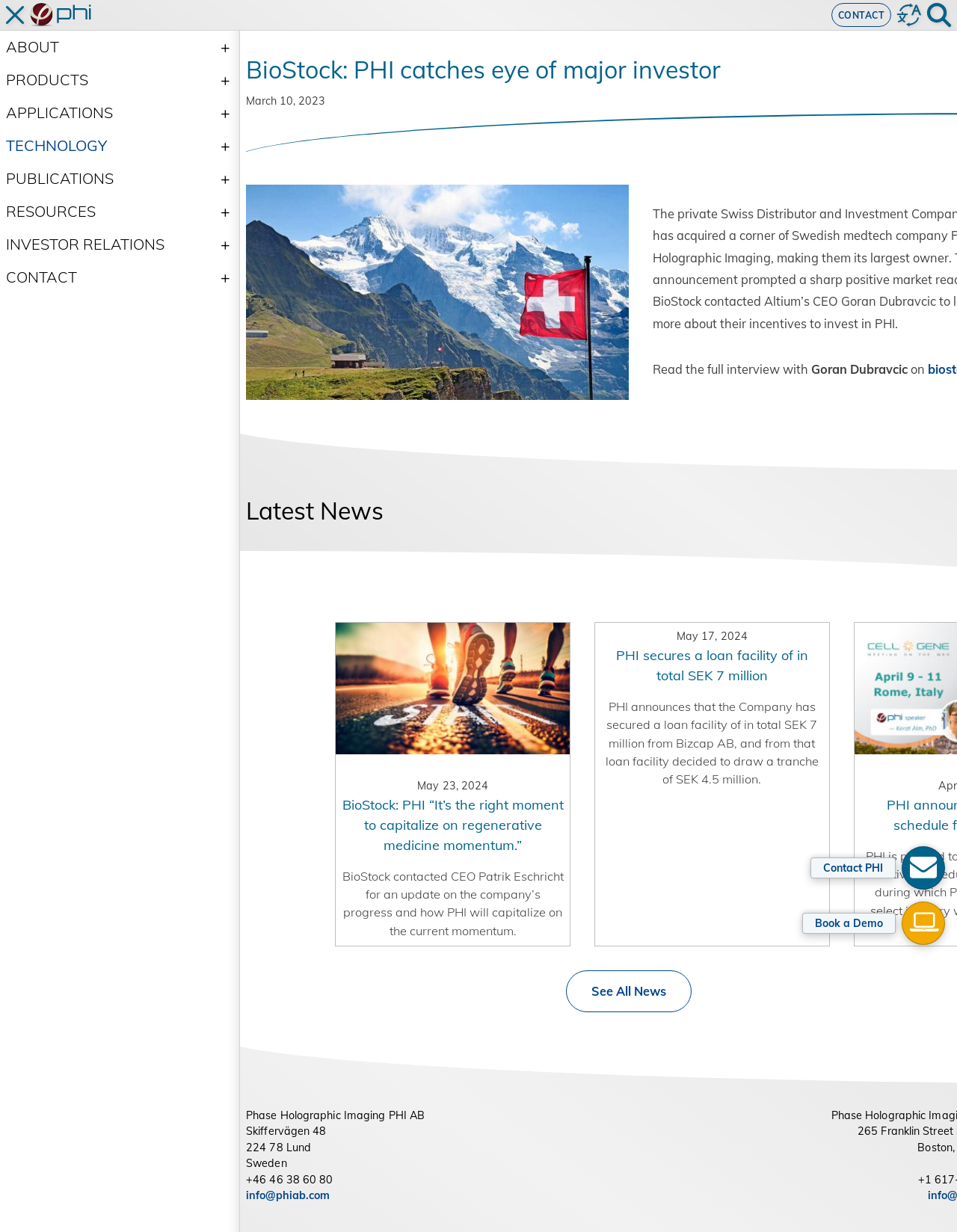Predict the bounding box for the UI component with the following description: "Contact PHI".

[0.847, 0.696, 0.936, 0.713]